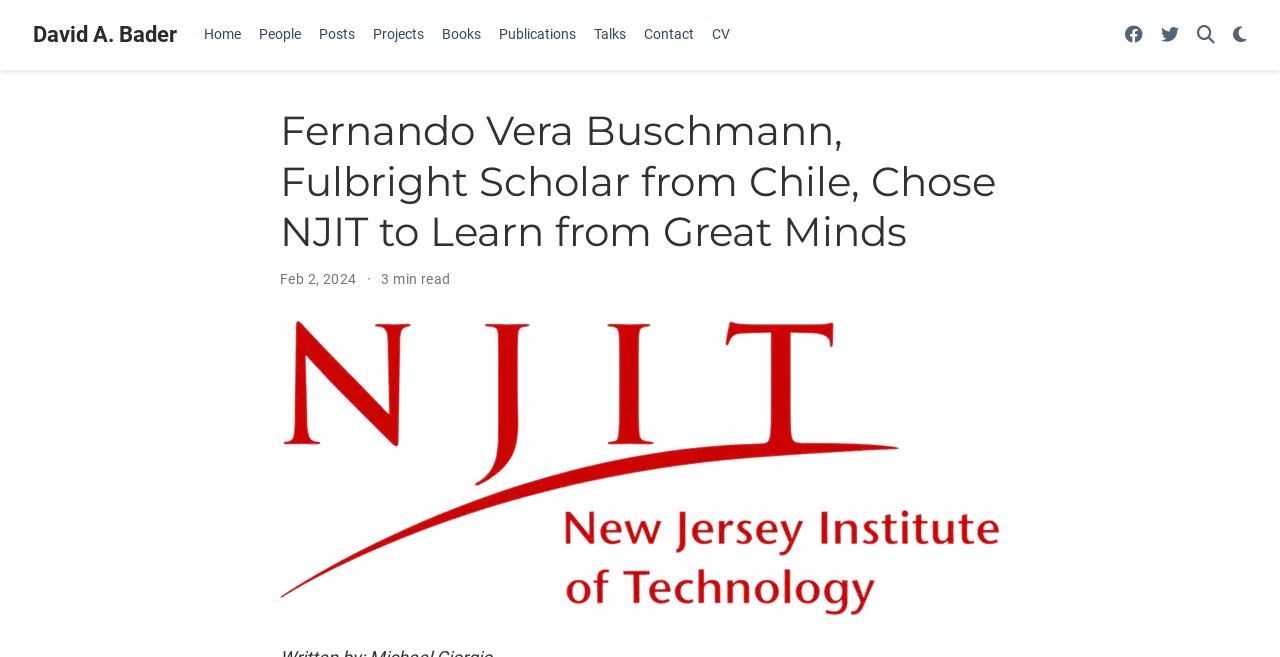Detail the various sections and features of the webpage.

The webpage is about Fernando Vera Buschmann, a Fulbright Scholar from Chile, who chose to study at NJIT to learn from great minds. At the top left, there is a navigation menu with 9 links: "David A. Bader", "Home", "People", "Posts", "Projects", "Books", "Publications", "Talks", and "Contact". These links are aligned horizontally and are positioned near the top of the page.

Below the navigation menu, there is a heading that displays the title of the webpage, "Fernando Vera Buschmann, Fulbright Scholar from Chile, Chose NJIT to Learn from Great Minds". This heading is centered and takes up a significant portion of the page.

Under the heading, there are two lines of text. The first line displays the date "Feb 2, 2024", and the second line shows the estimated reading time "3 min read". These lines are positioned below the heading and are aligned to the left.

At the top right, there are 4 social media links: "Follow me on Facebook", "Follow me on Twitter", "Search", and "Display preferences". These links are aligned horizontally and are positioned near the top right corner of the page.

Overall, the webpage has a simple and organized layout, with a clear focus on the main topic of Fernando Vera Buschmann's story.